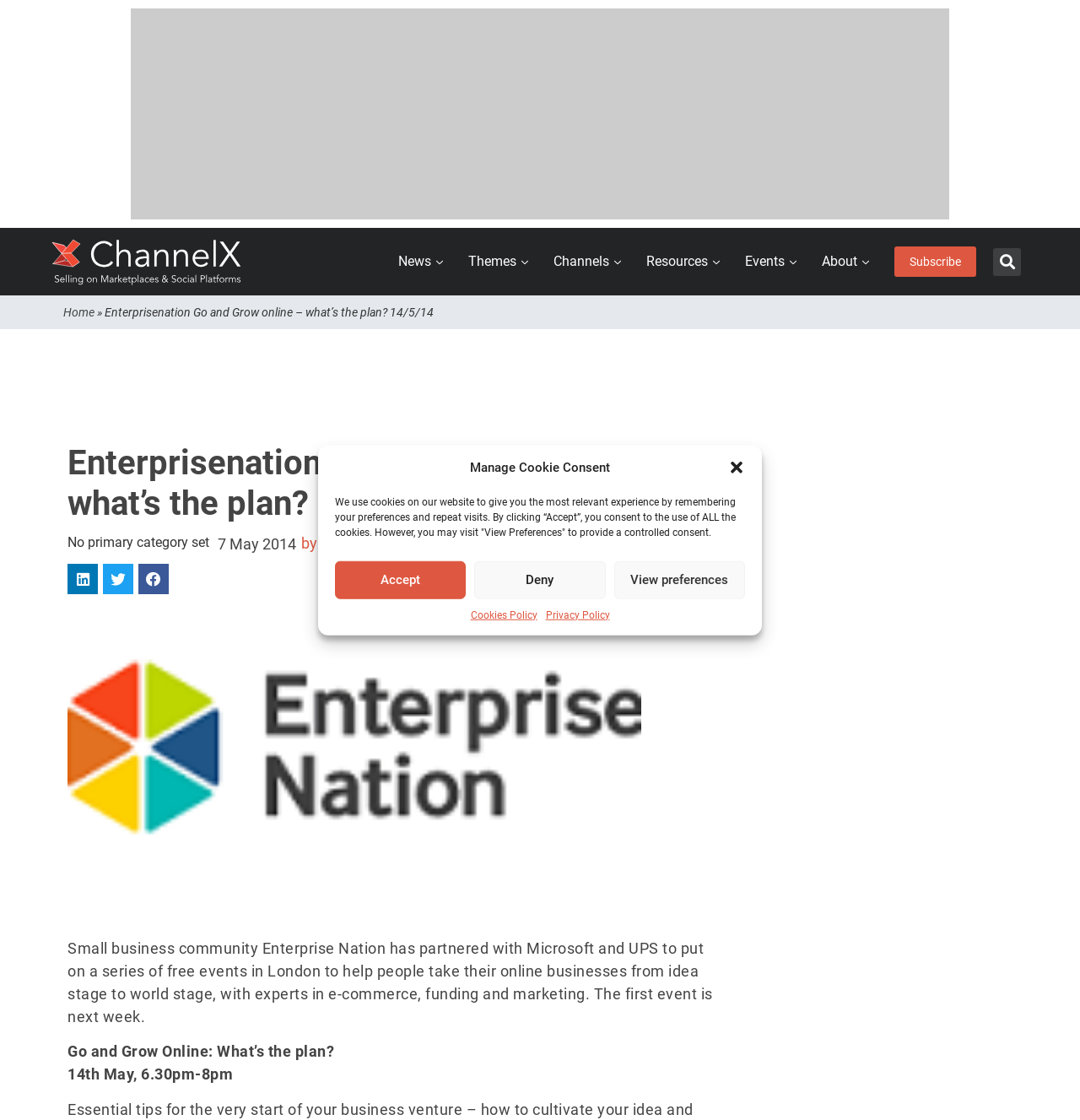Please find and report the primary heading text from the webpage.

Enterprisenation Go and Grow online – what’s the plan? 14/5/14